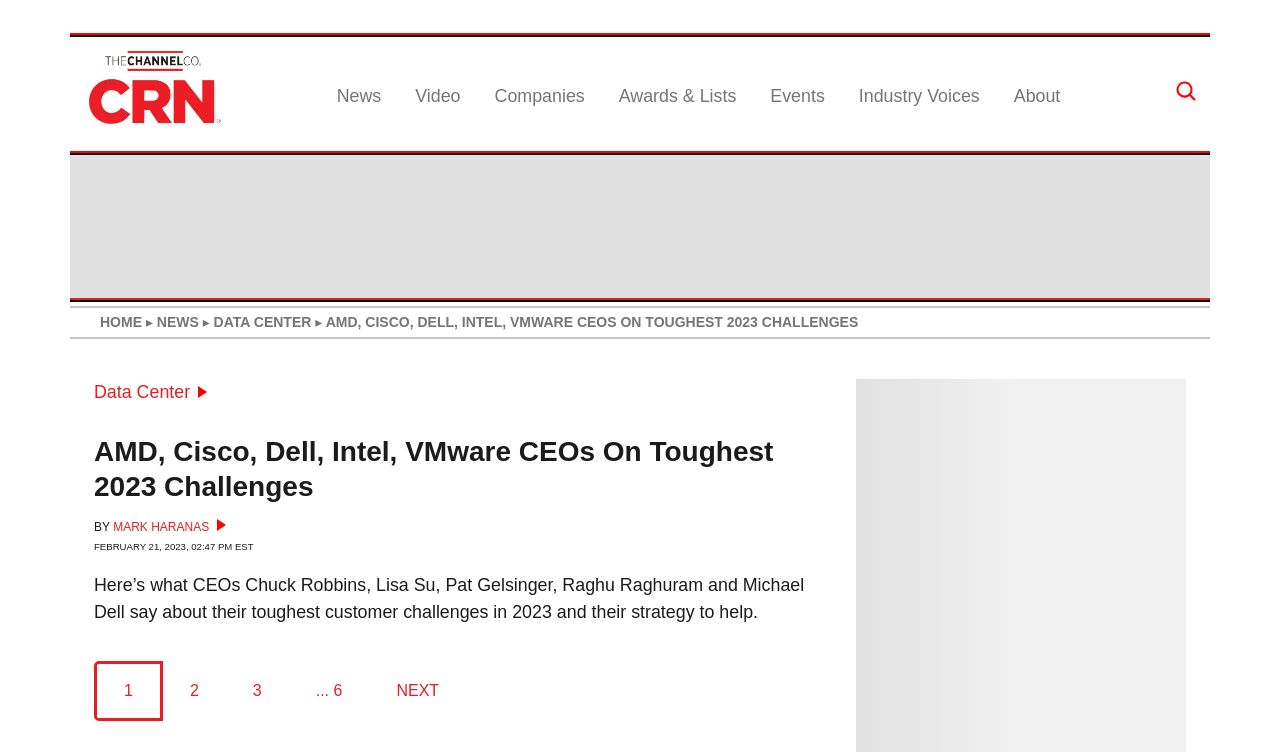Identify the bounding box coordinates of the clickable region necessary to fulfill the following instruction: "Read article by Mark Haranas". The bounding box coordinates should be four float numbers between 0 and 1, i.e., [left, top, right, bottom].

[0.088, 0.691, 0.177, 0.71]